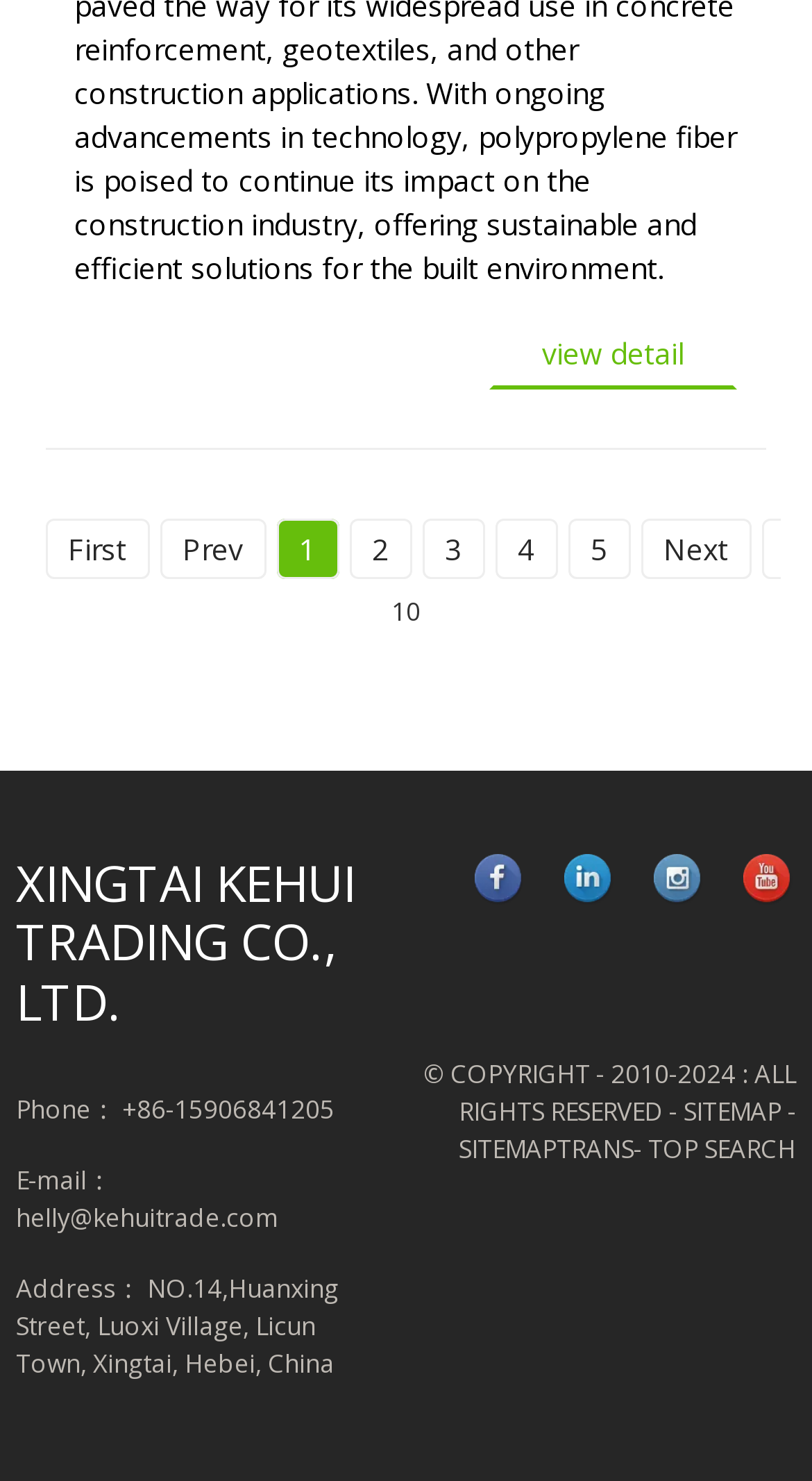Find the bounding box coordinates for the HTML element described in this sentence: "First". Provide the coordinates as four float numbers between 0 and 1, in the format [left, top, right, bottom].

[0.056, 0.35, 0.184, 0.39]